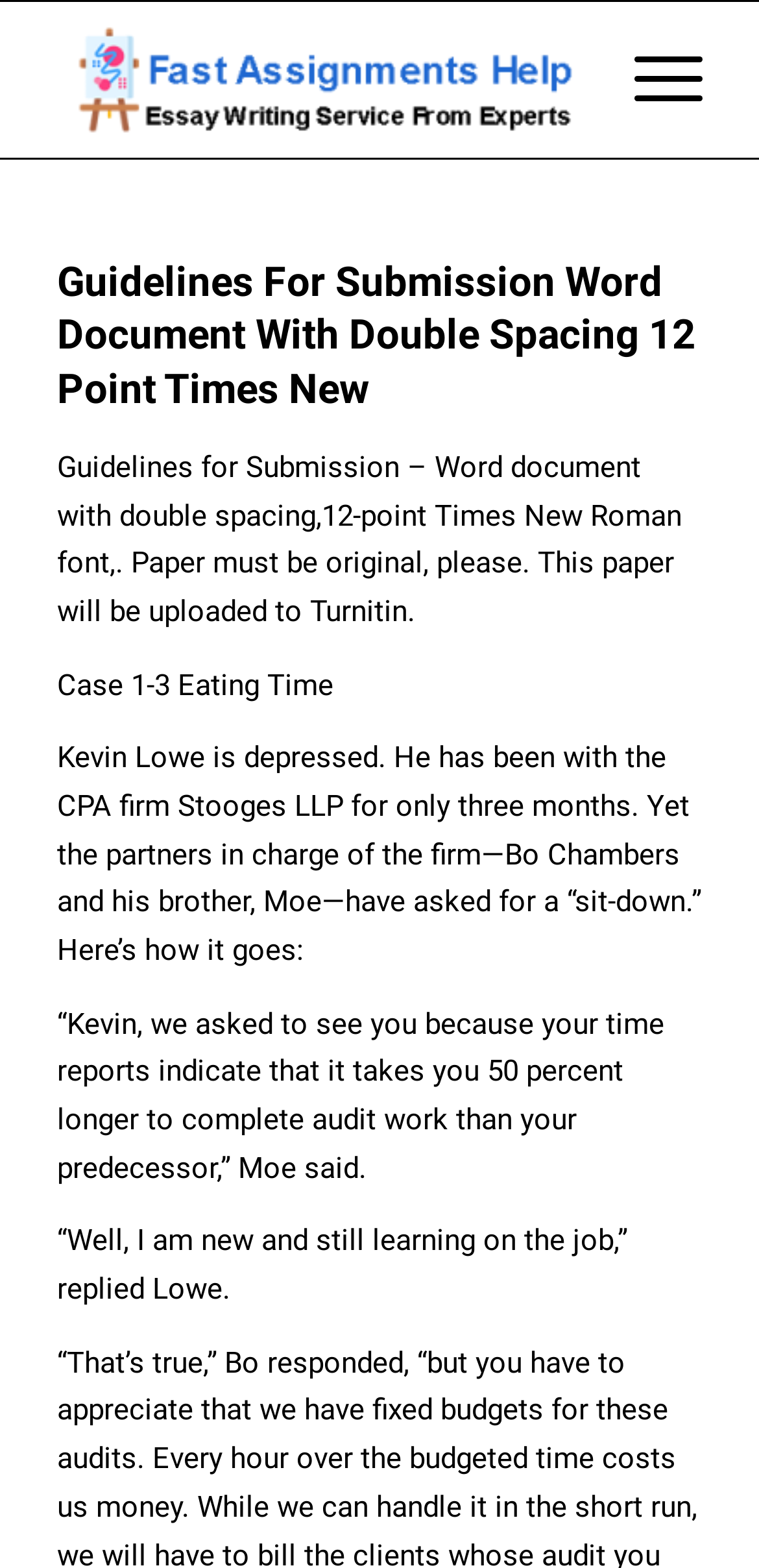Who asked Kevin Lowe to sit down?
Please answer the question as detailed as possible.

According to the webpage content, it is mentioned that the partners in charge of the firm, Bo Chambers and his brother, Moe, asked Kevin Lowe to sit down, which indicates who asked him to sit down.